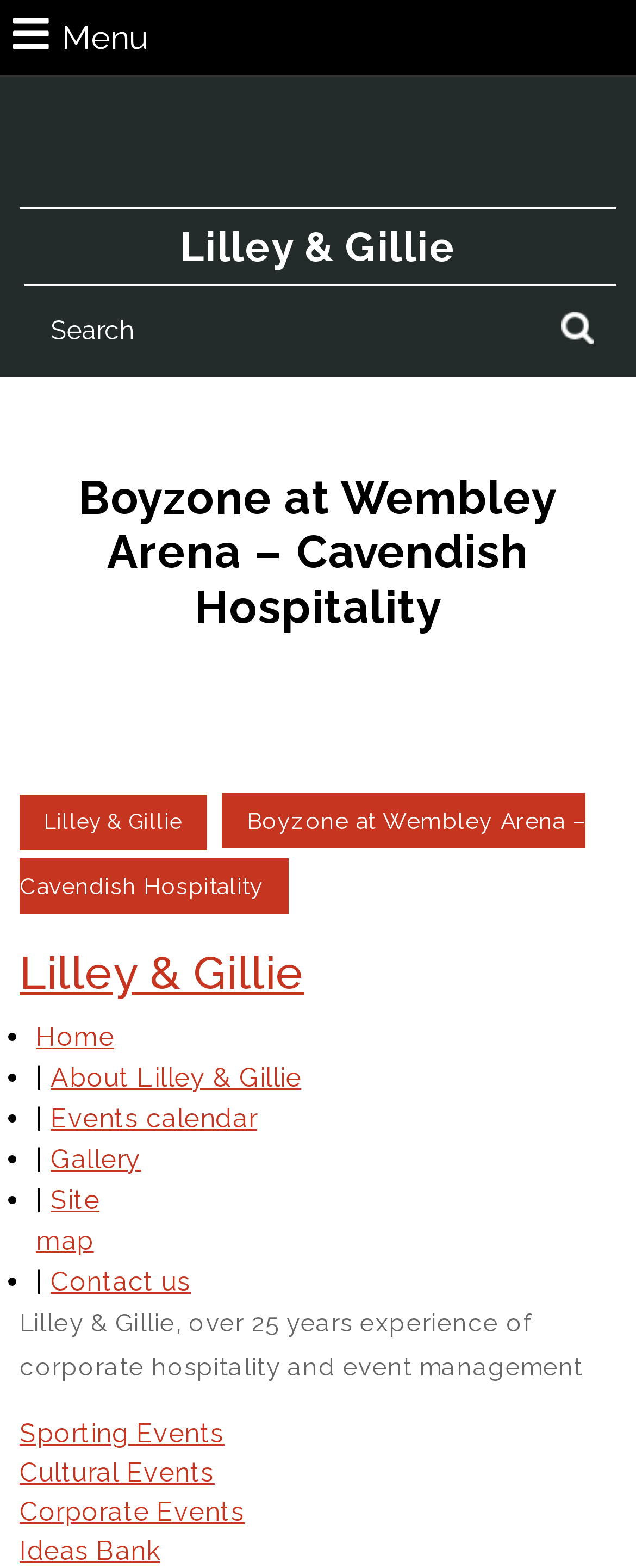Generate a comprehensive caption for the webpage you are viewing.

The webpage is about Lilley & Gillie, a company with over 25 years of experience in corporate hospitality and event management. At the top left corner, there is a menu tab with a dropdown icon. Next to it, there is a search bar with a "Search" button on the right side. 

Below the search bar, there is a large heading that reads "Boyzone at Wembley Arena – Cavendish Hospitality". Underneath this heading, there are two links to "Lilley & Gillie" and a heading with the same text. 

On the left side, there is a list of links, including "Home", "About Lilley & Gillie", "Events calendar", "Gallery", "Site map", and "Contact us", separated by bullet points and vertical lines. 

Below this list, there is a paragraph of text that describes the company's experience in corporate hospitality and event management. 

At the bottom of the page, there are four links to different types of events: "Sporting Events", "Cultural Events", "Corporate Events", and "Ideas Bank".